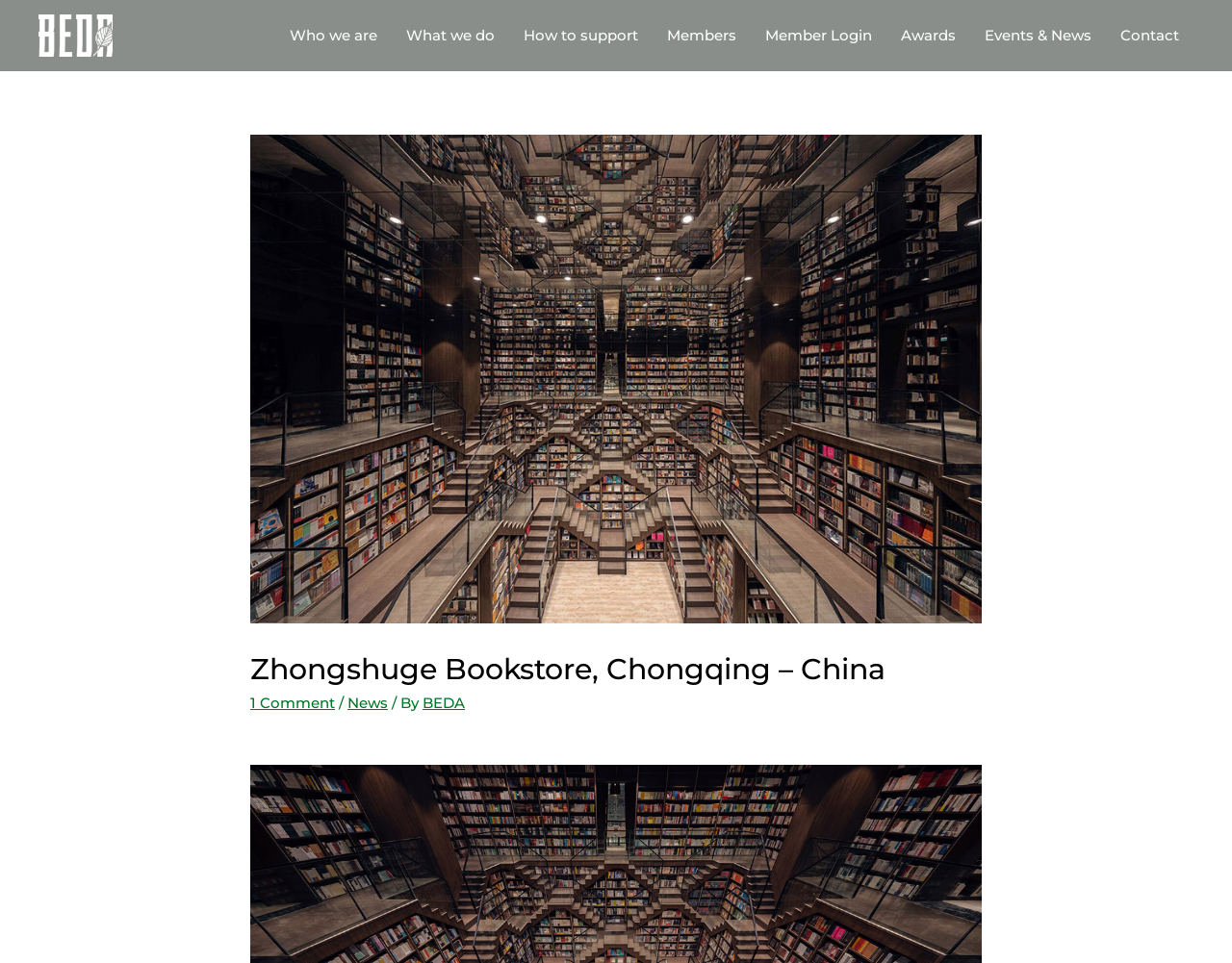Please locate the bounding box coordinates of the element's region that needs to be clicked to follow the instruction: "Check Events & News". The bounding box coordinates should be provided as four float numbers between 0 and 1, i.e., [left, top, right, bottom].

[0.788, 0.002, 0.898, 0.072]